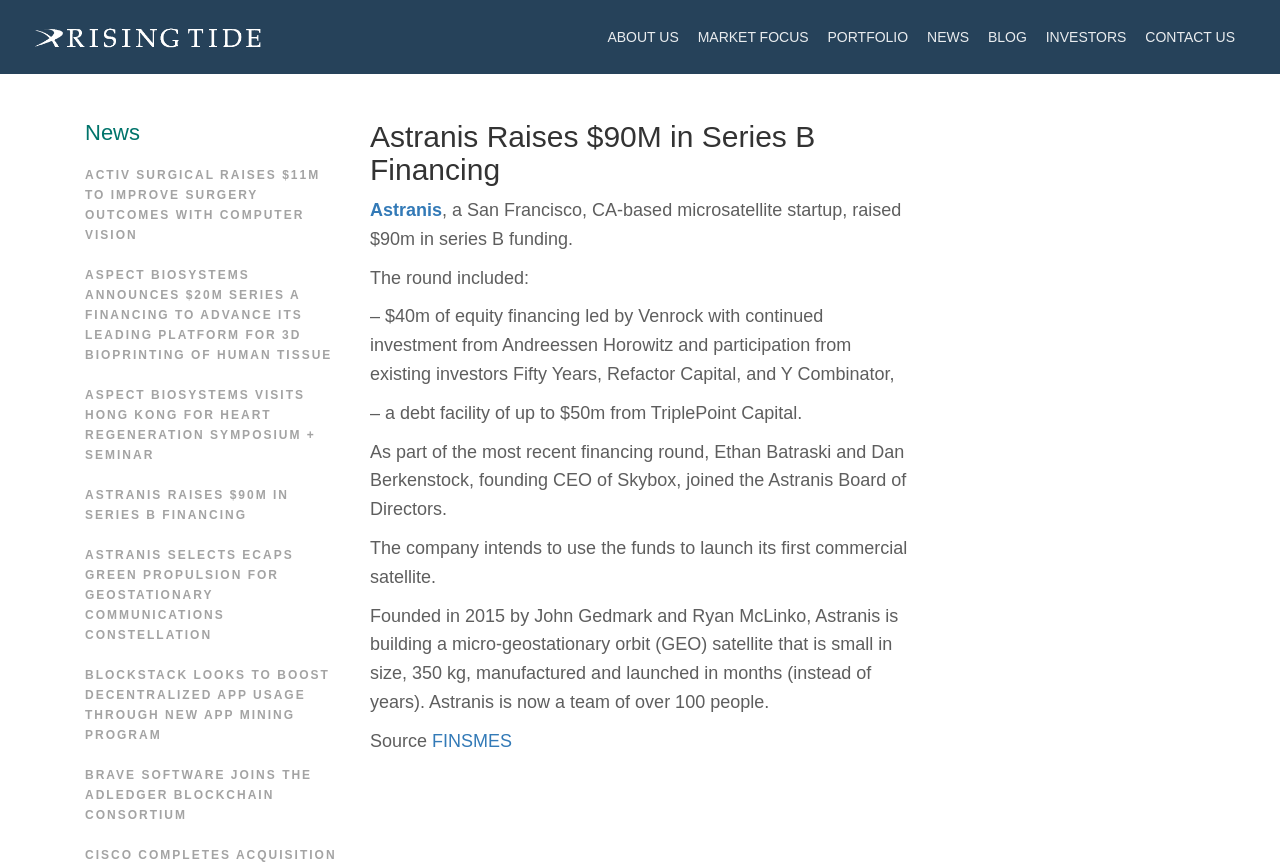Provide the bounding box coordinates of the HTML element described by the text: "News". The coordinates should be in the format [left, top, right, bottom] with values between 0 and 1.

[0.724, 0.034, 0.757, 0.052]